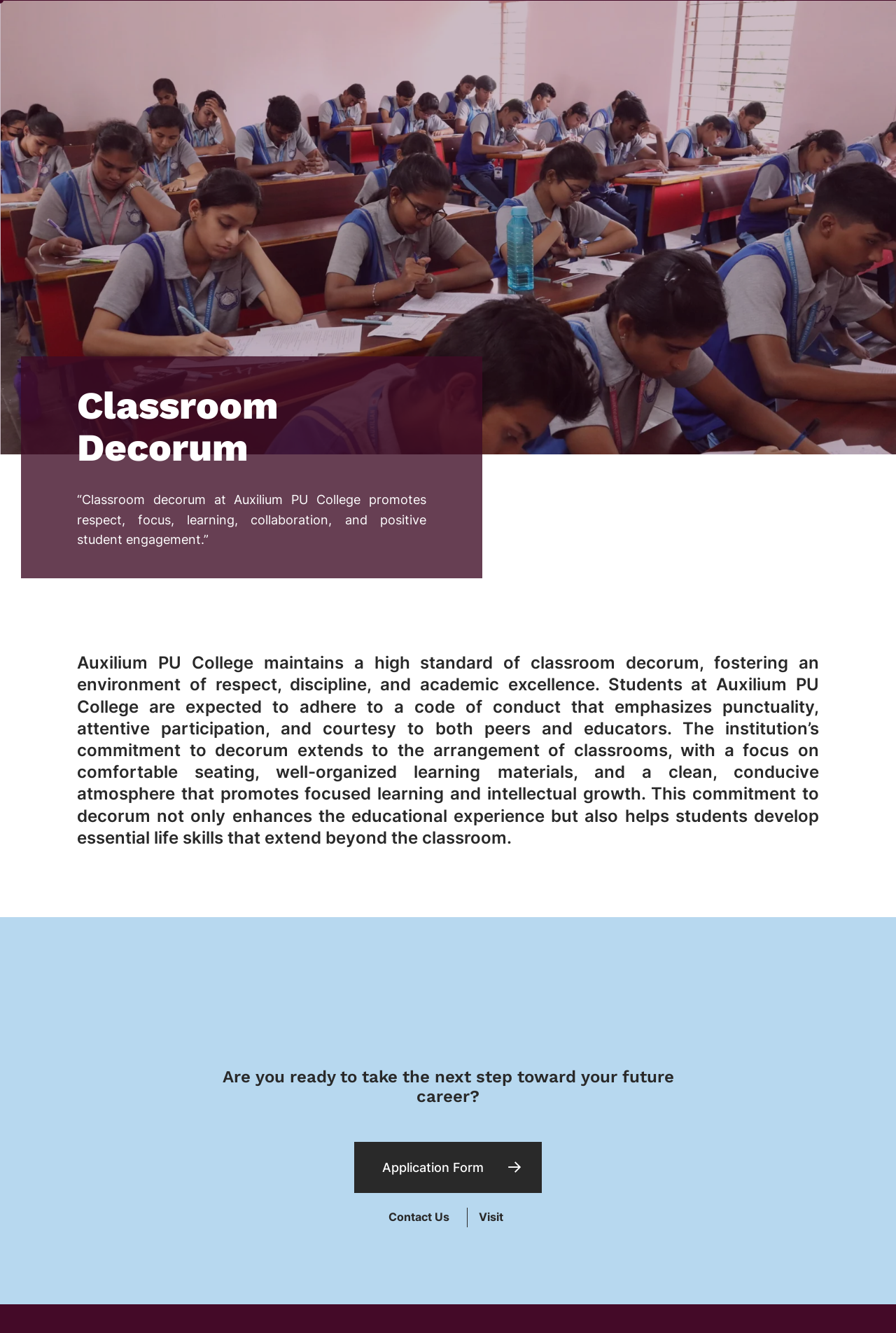Specify the bounding box coordinates for the region that must be clicked to perform the given instruction: "Click Home".

[0.291, 0.007, 0.352, 0.038]